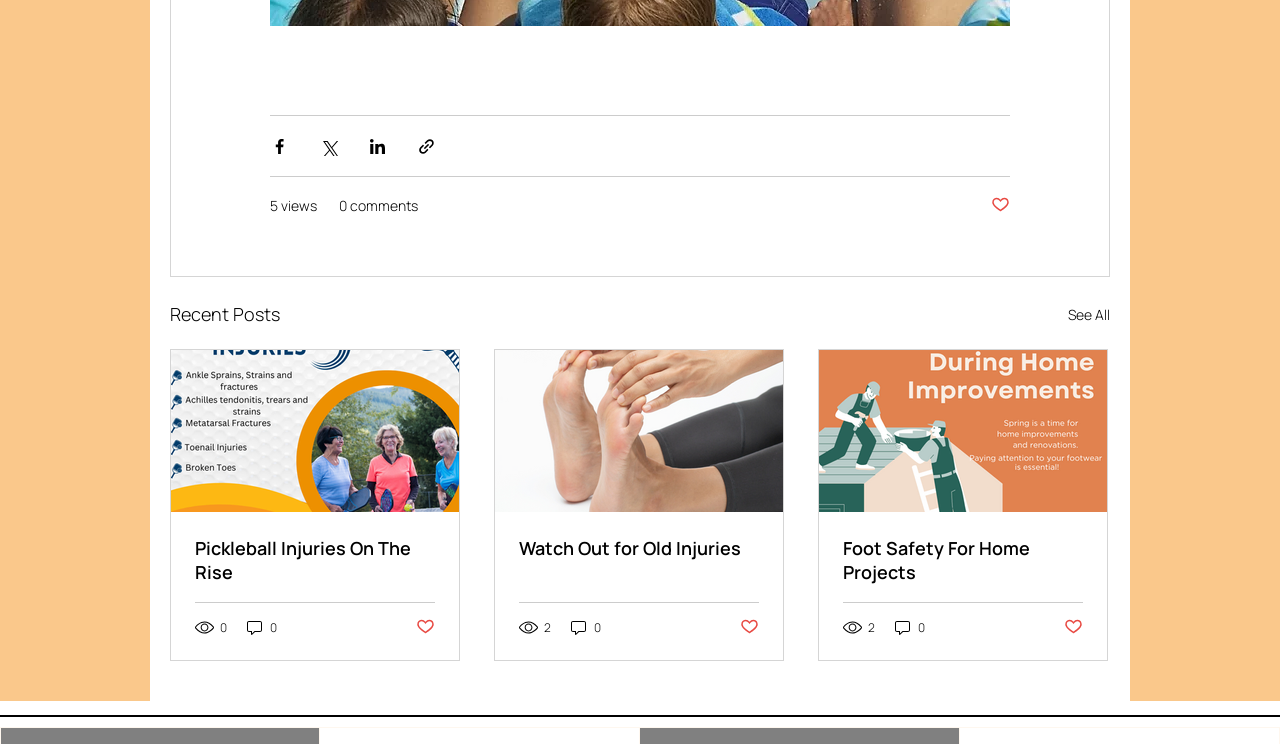Highlight the bounding box coordinates of the element that should be clicked to carry out the following instruction: "Read the 'Statistics Related to Performance' section". The coordinates must be given as four float numbers ranging from 0 to 1, i.e., [left, top, right, bottom].

None